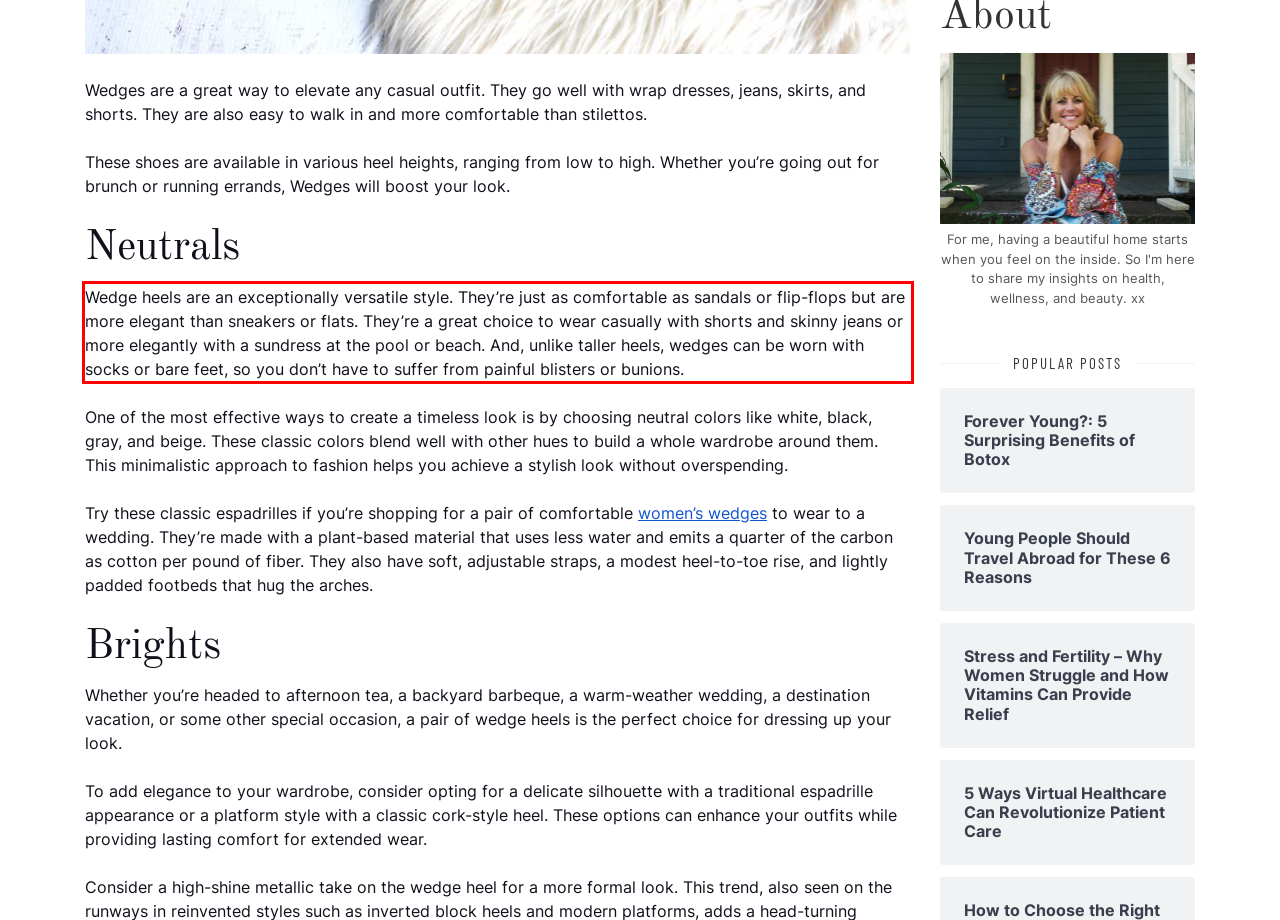Examine the screenshot of the webpage, locate the red bounding box, and perform OCR to extract the text contained within it.

Wedge heels are an exceptionally versatile style. They’re just as comfortable as sandals or flip-flops but are more elegant than sneakers or flats. They’re a great choice to wear casually with shorts and skinny jeans or more elegantly with a sundress at the pool or beach. And, unlike taller heels, wedges can be worn with socks or bare feet, so you don’t have to suffer from painful blisters or bunions.